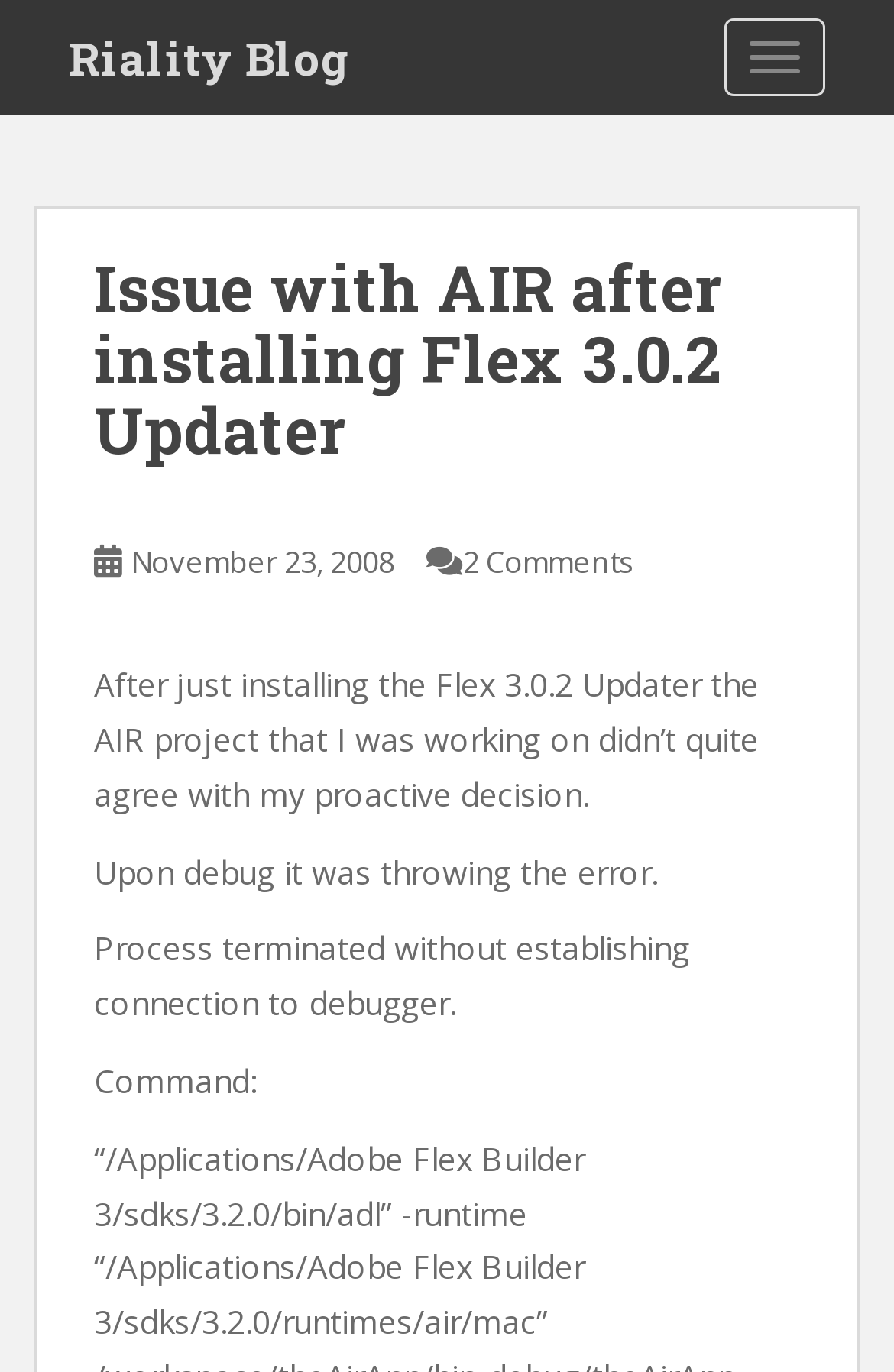Find the bounding box of the web element that fits this description: "Toggle navigation".

[0.81, 0.013, 0.923, 0.07]